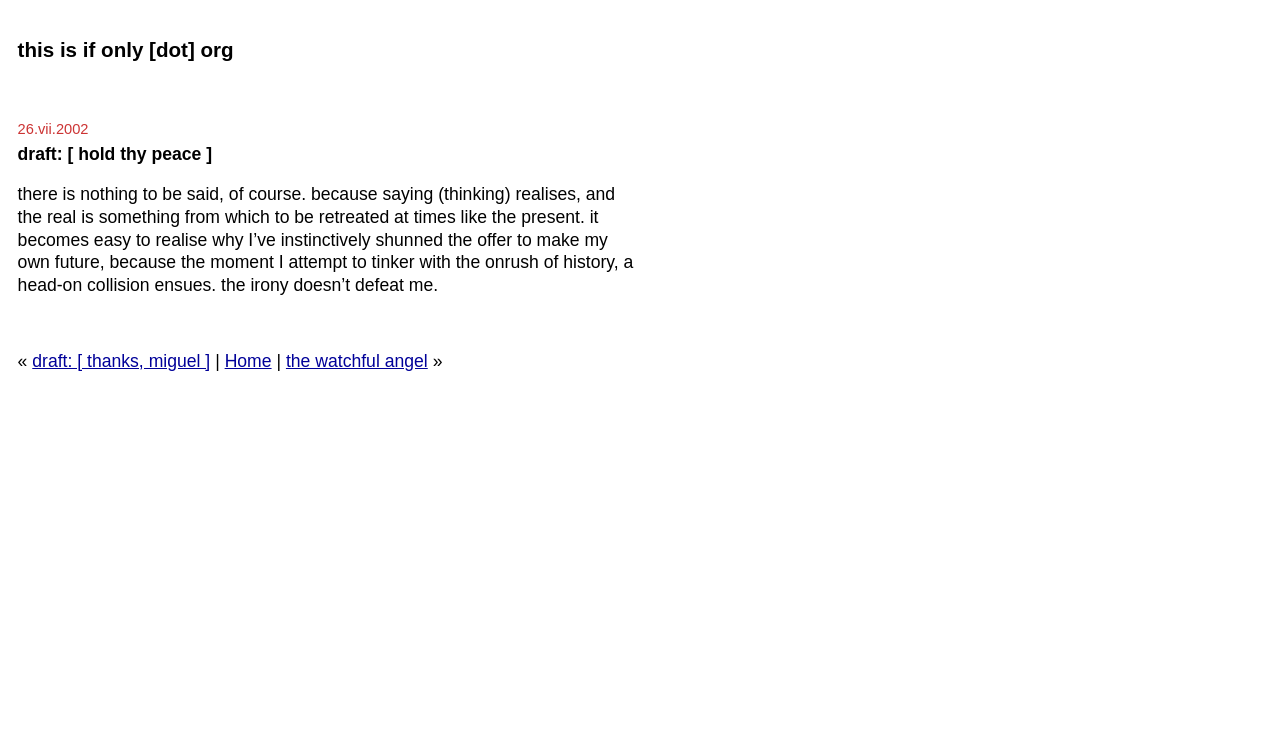Generate an in-depth caption that captures all aspects of the webpage.

The webpage has a heading at the top, "this is if only [dot] org", which spans almost the entire width of the page. Below this heading, there is an article section that takes up about half of the page's width. Within this section, there is a time element displaying the date "26.vii.2002" at the top, followed by a heading "draft: [ hold thy peace ]". 

Below the heading, there is a block of text that discusses the idea of realizing the present and the consequences of attempting to control the future. The text is quite philosophical and introspective, touching on the idea of retreating from reality and the irony of trying to shape one's own future.

At the bottom of the article section, there are several links and static text elements arranged horizontally. These include a left arrow symbol «, a link to "draft: [ thanks, miguel ]", a vertical bar |, a link to "Home", a link to "the watchful angel", and a right arrow symbol ». These elements are positioned near the bottom of the page, taking up about a quarter of the page's width.